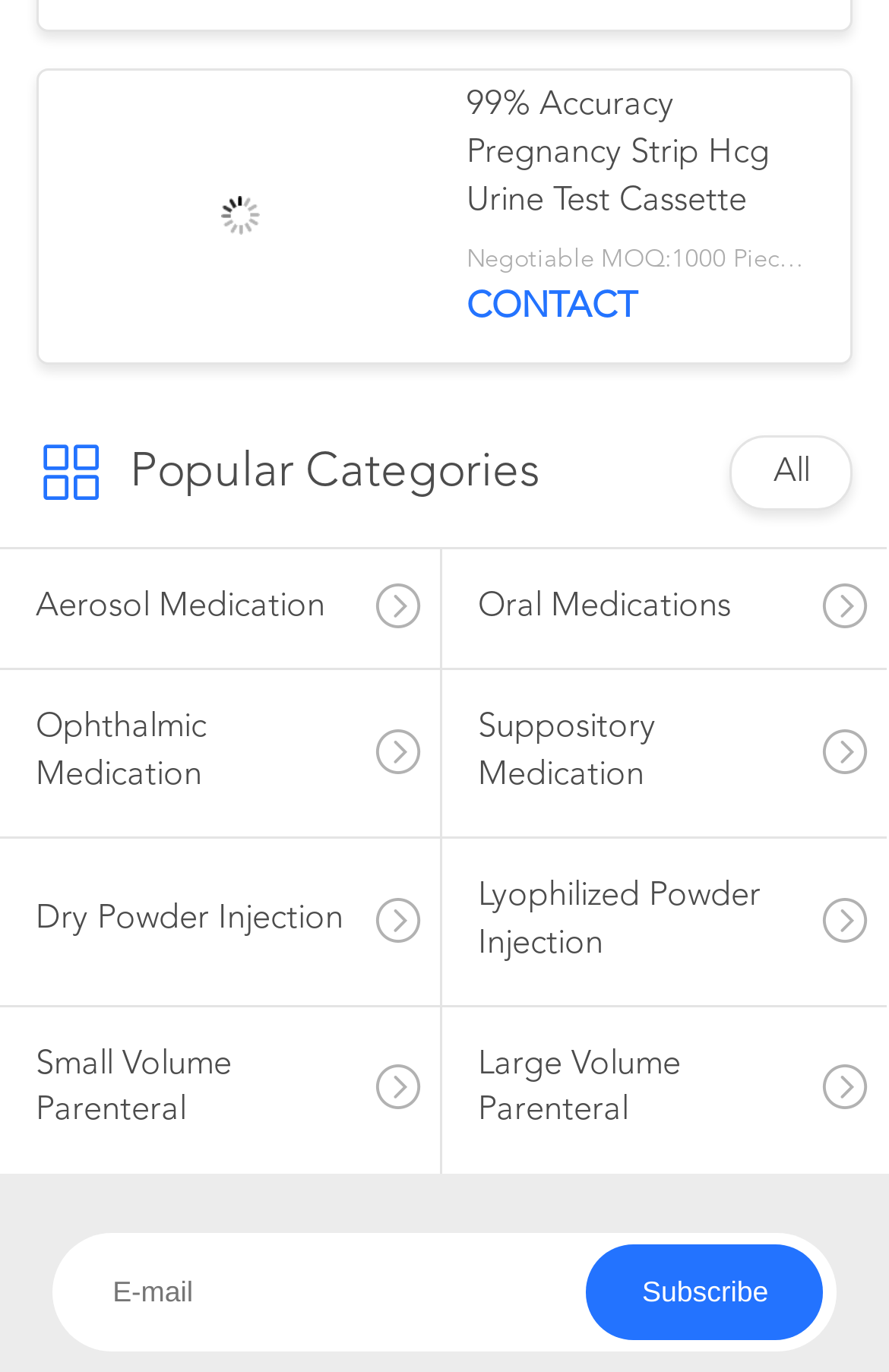Find the bounding box coordinates of the area that needs to be clicked in order to achieve the following instruction: "Click the 'Coping Skills DBT Summer Camp' link". The coordinates should be specified as four float numbers between 0 and 1, i.e., [left, top, right, bottom].

None